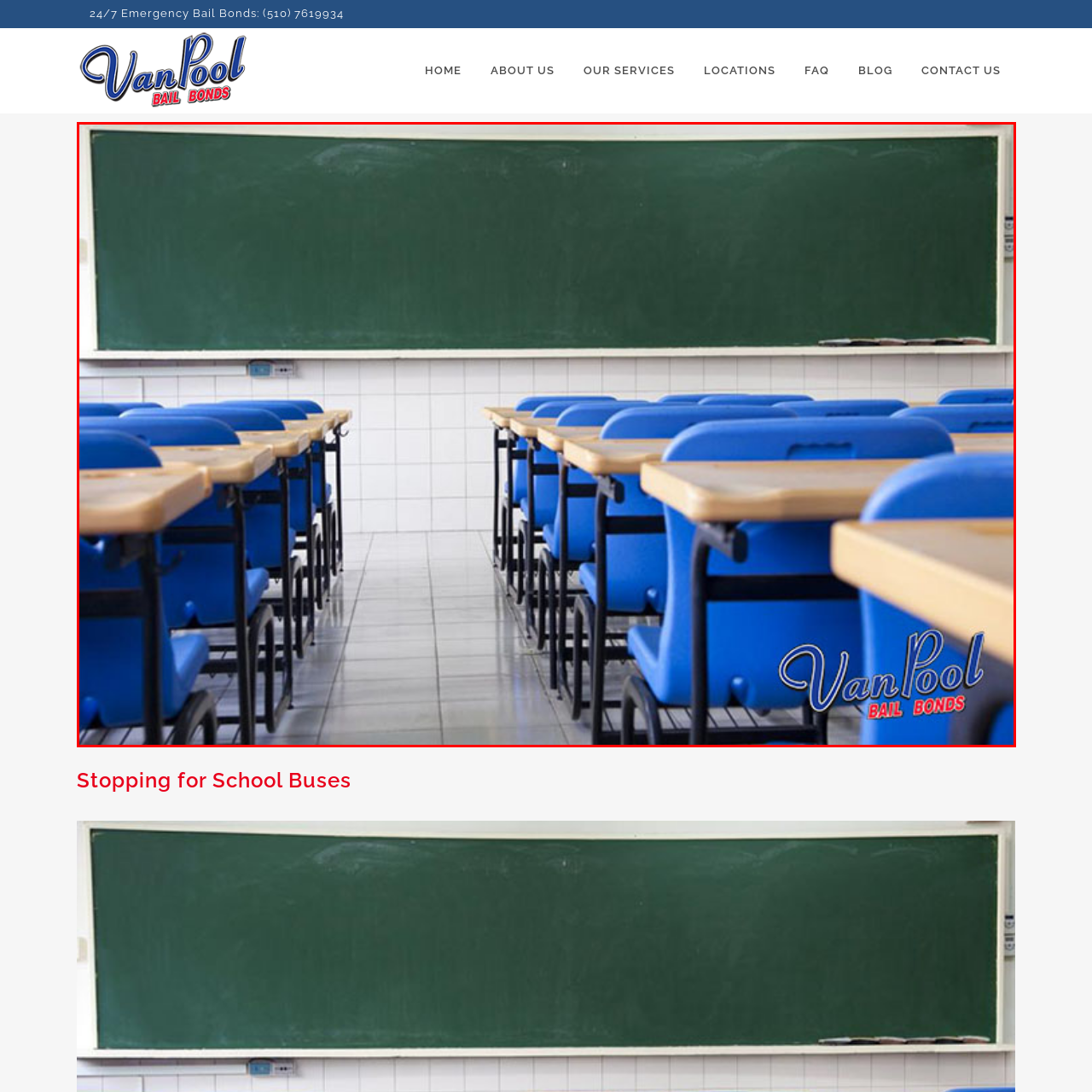Examine the segment of the image contained within the black box and respond comprehensively to the following question, based on the visual content: 
What is the material of the desks in the classroom?

The caption describes the desks as 'wooden desks', which provides the necessary information to answer the question.